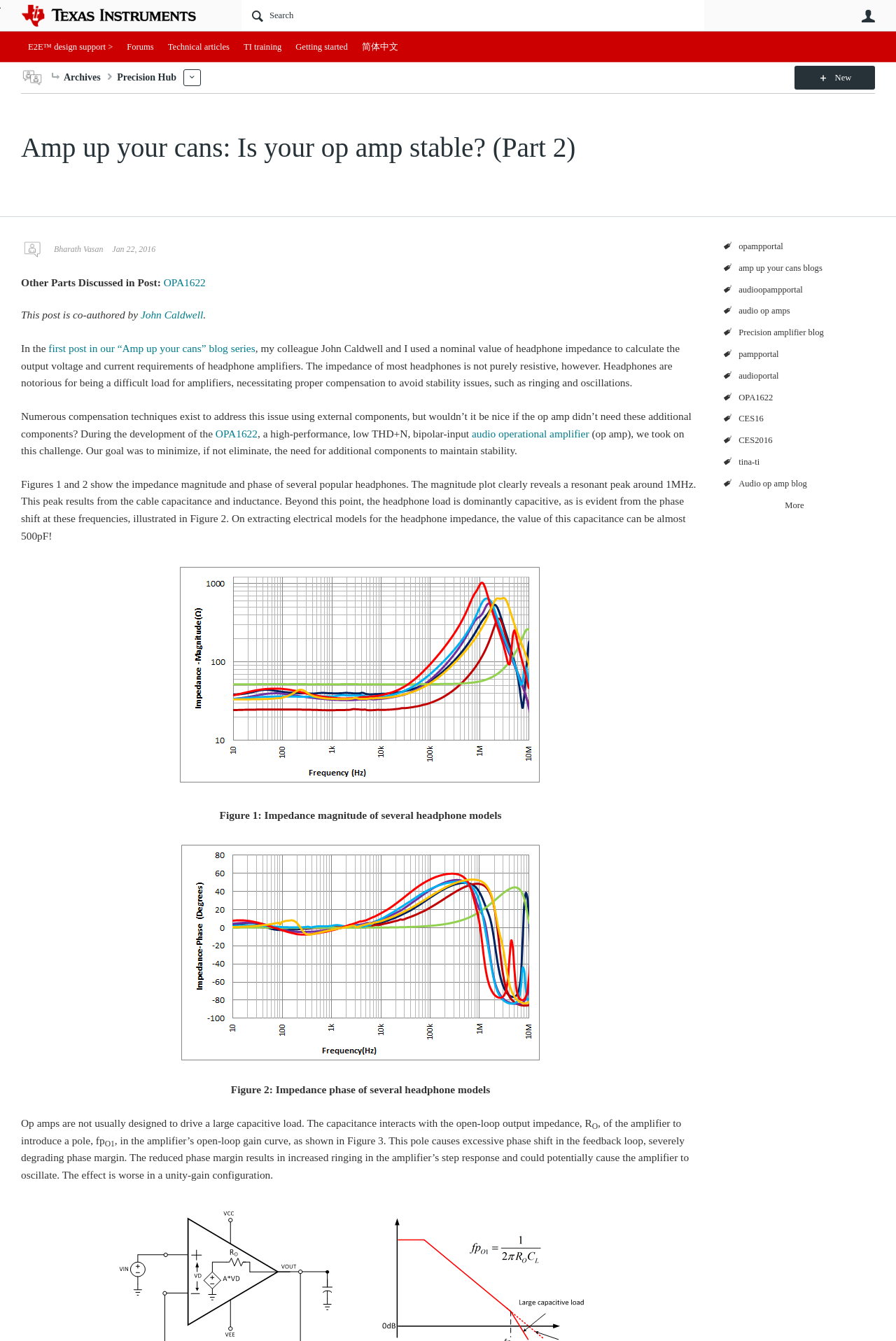Please identify the bounding box coordinates of the element's region that should be clicked to execute the following instruction: "Search in the forum". The bounding box coordinates must be four float numbers between 0 and 1, i.e., [left, top, right, bottom].

[0.27, 0.0, 0.786, 0.023]